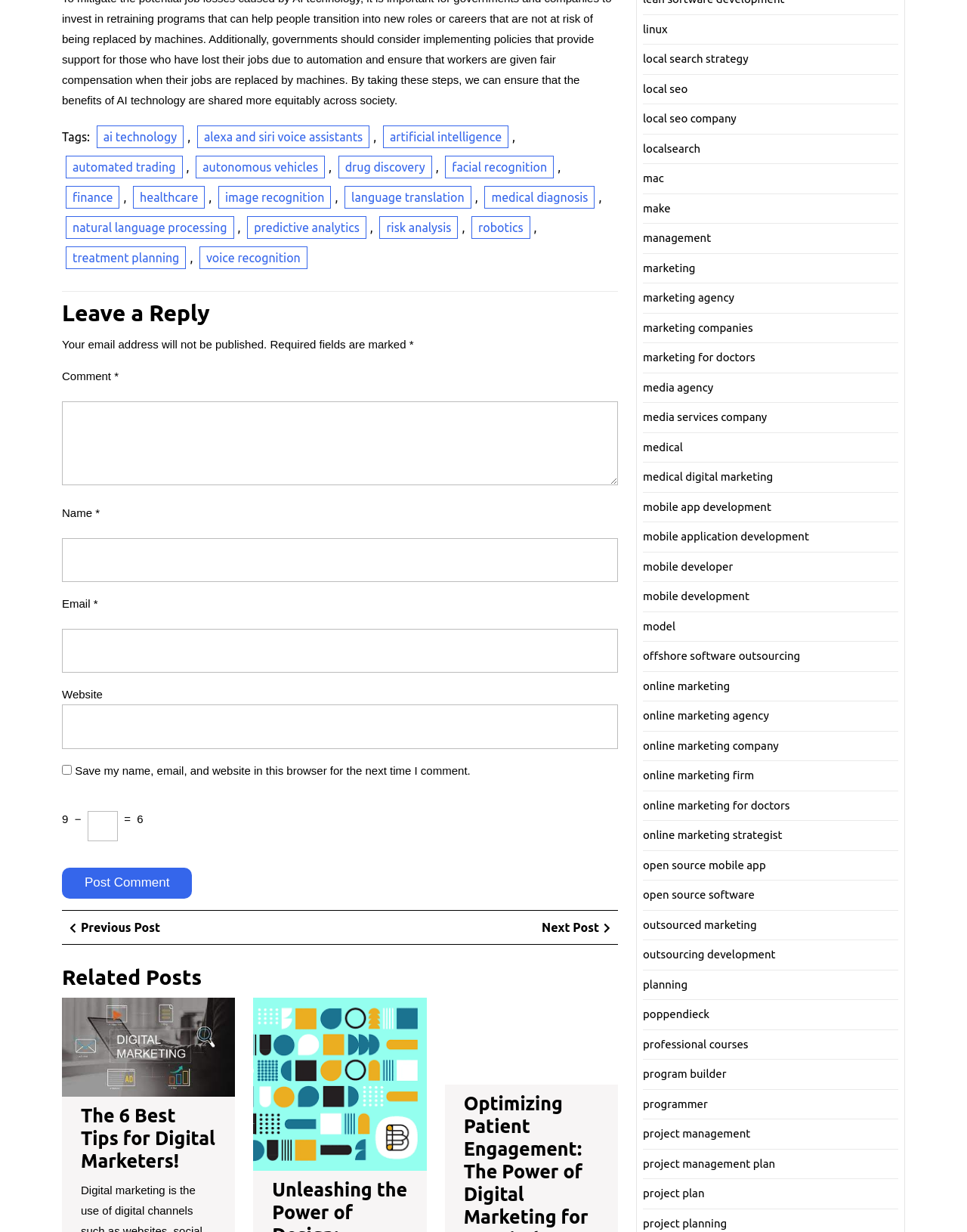How many fields are required in the comment section?
Please give a detailed and elaborate explanation in response to the question.

The comment section includes four fields: name, email, website, and comment. However, the website field is not required, as indicated by the lack of an asterisk (*) next to it. Therefore, there are three required fields in the comment section.